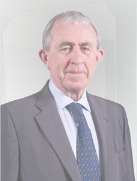What is the color of the executive's tie?
Can you provide an in-depth and detailed response to the question?

The executive's tie is light blue, which complements the gray suit and adds a touch of elegance to the overall appearance, fitting for a senior executive in a corporate setting.